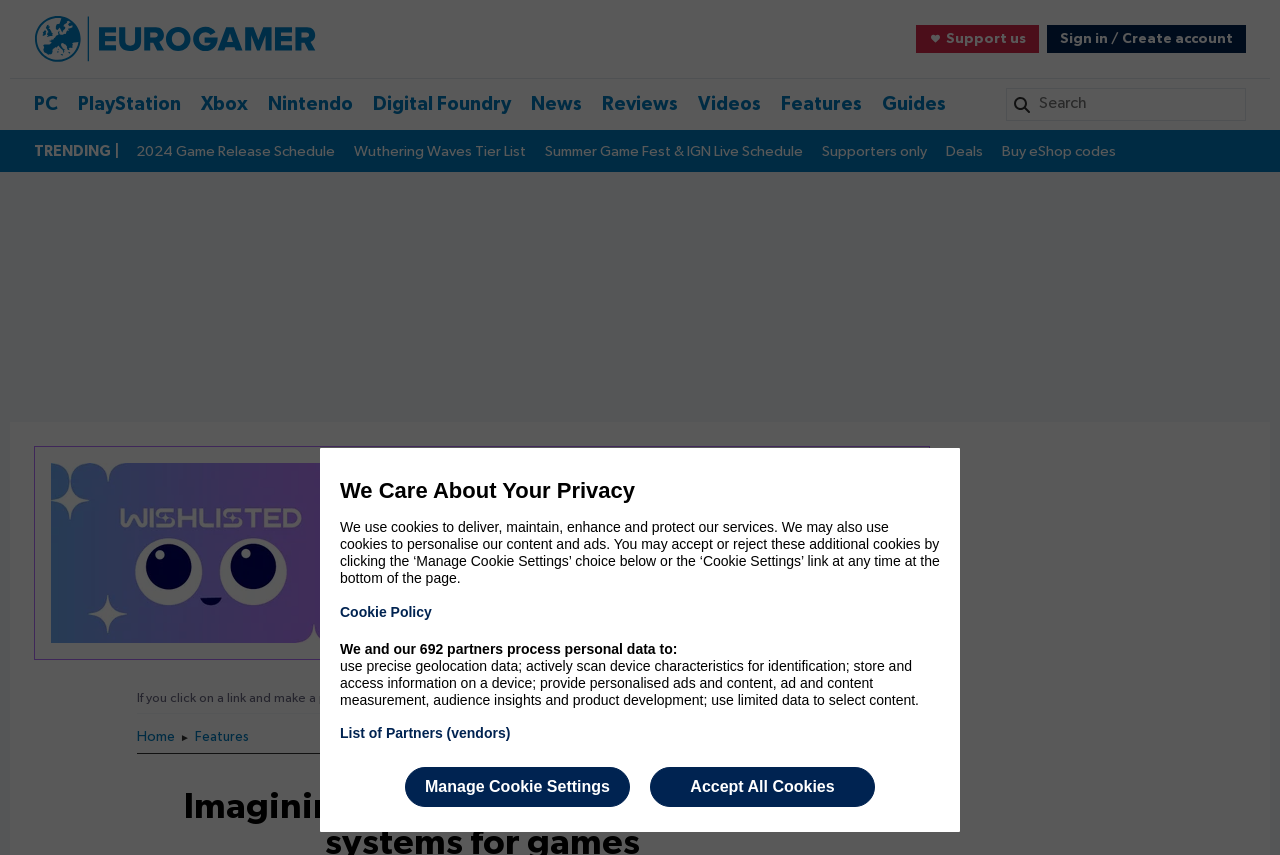Respond concisely with one word or phrase to the following query:
What is the policy related to purchases through links on the website?

Editorial policy